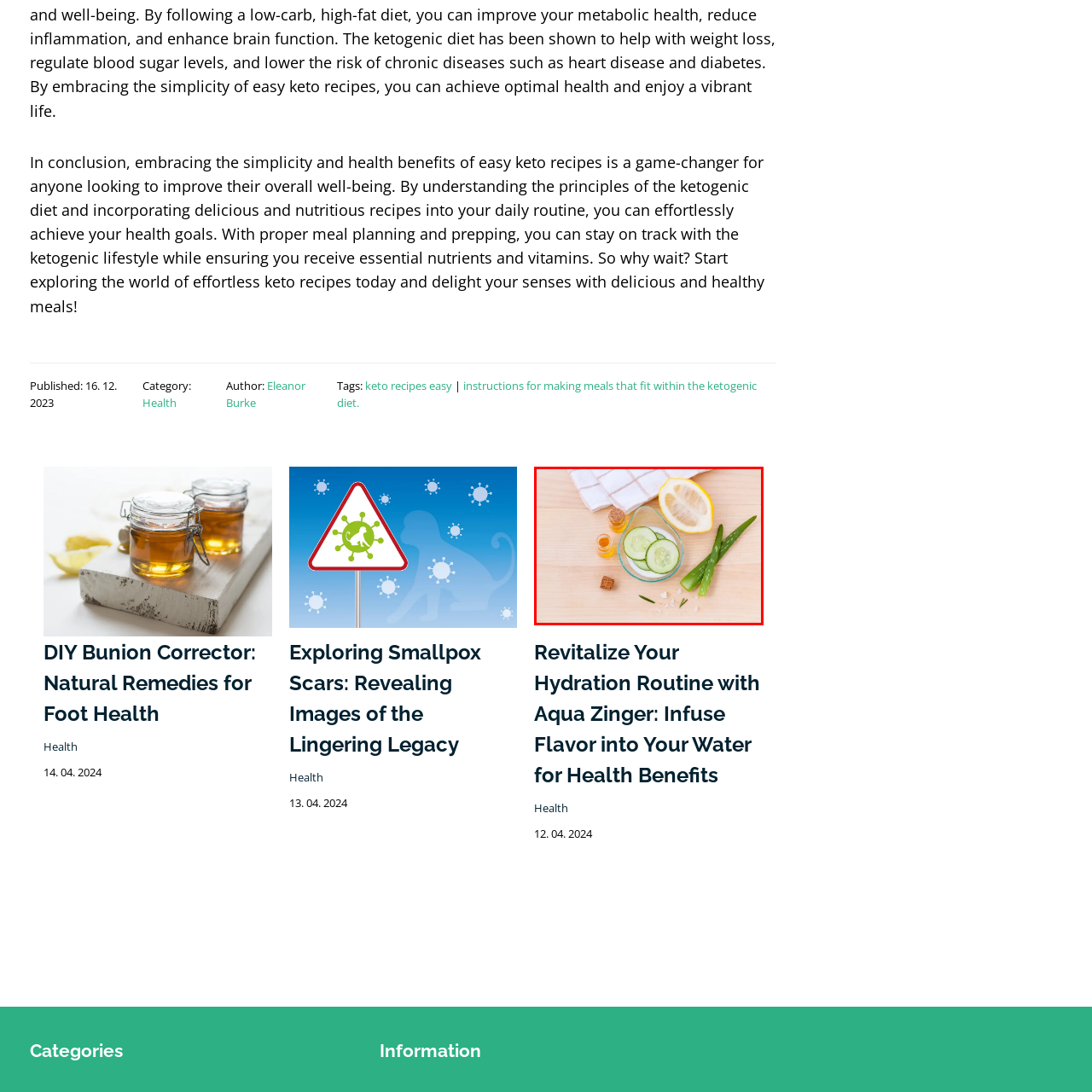Provide a detailed account of the visual content within the red-outlined section of the image.

The image showcases a refreshing and vibrant arrangement of ingredients ideal for promoting health and wellness. At the center, a small glass bowl contains slices of fresh cucumber submerged in a creamy substance, likely yogurt or a similar base. Surrounding the bowl, a bright yellow lemon is cut in half, revealing its juicy interior, which suggests potential use for flavor or as a natural remedy. Nearby, sprigs of fresh aloe vera stand upright, indicating its soothing properties often utilized in skincare. Two small vials of golden liquid, likely essential oils, hint at added benefits for wellness or beauty routines, and a tiny piece of brown sugar adds a touch of sweetness to the mix. A textured kitchen towel in the background complements the overall aesthetic, reflecting a calm and health-focused environment. This image beautifully embodies the essence of natural ingredients that support well-being and self-care rituals.